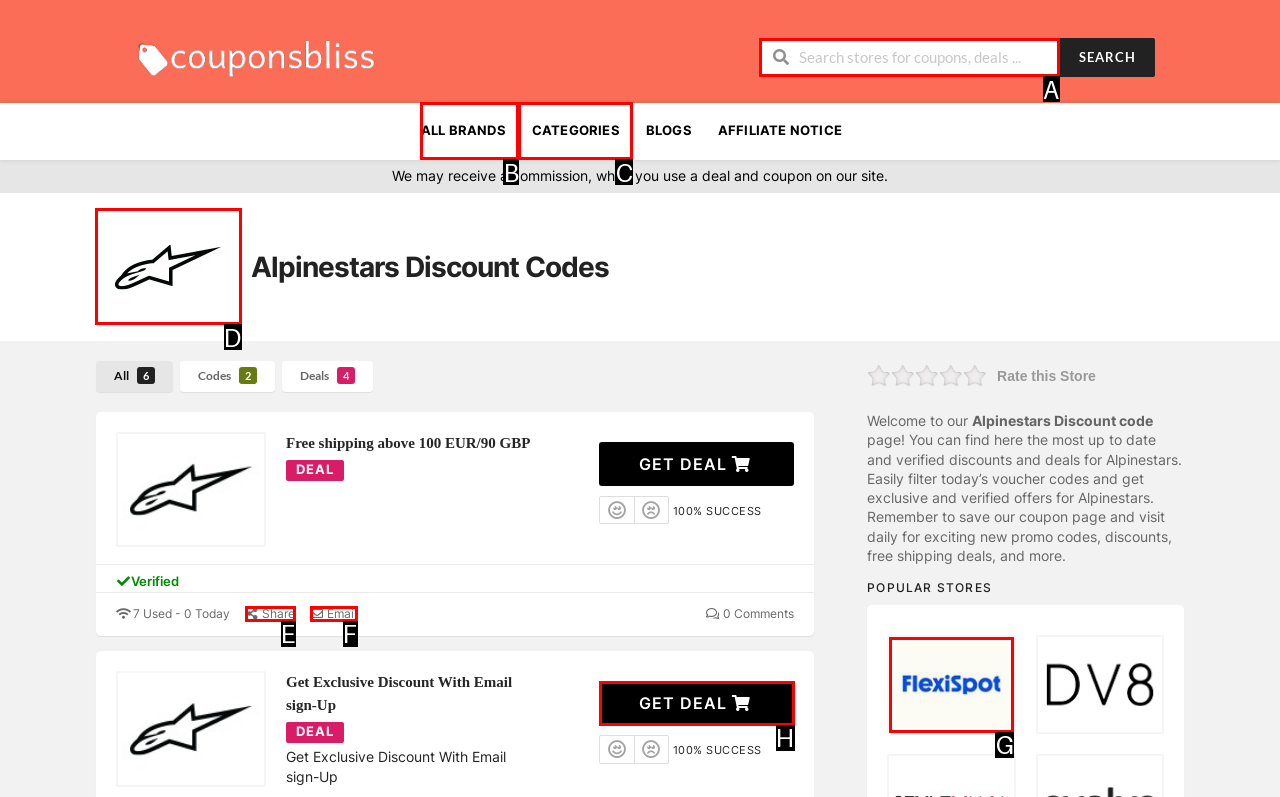Given the description: alt="Avatar", identify the HTML element that corresponds to it. Respond with the letter of the correct option.

None